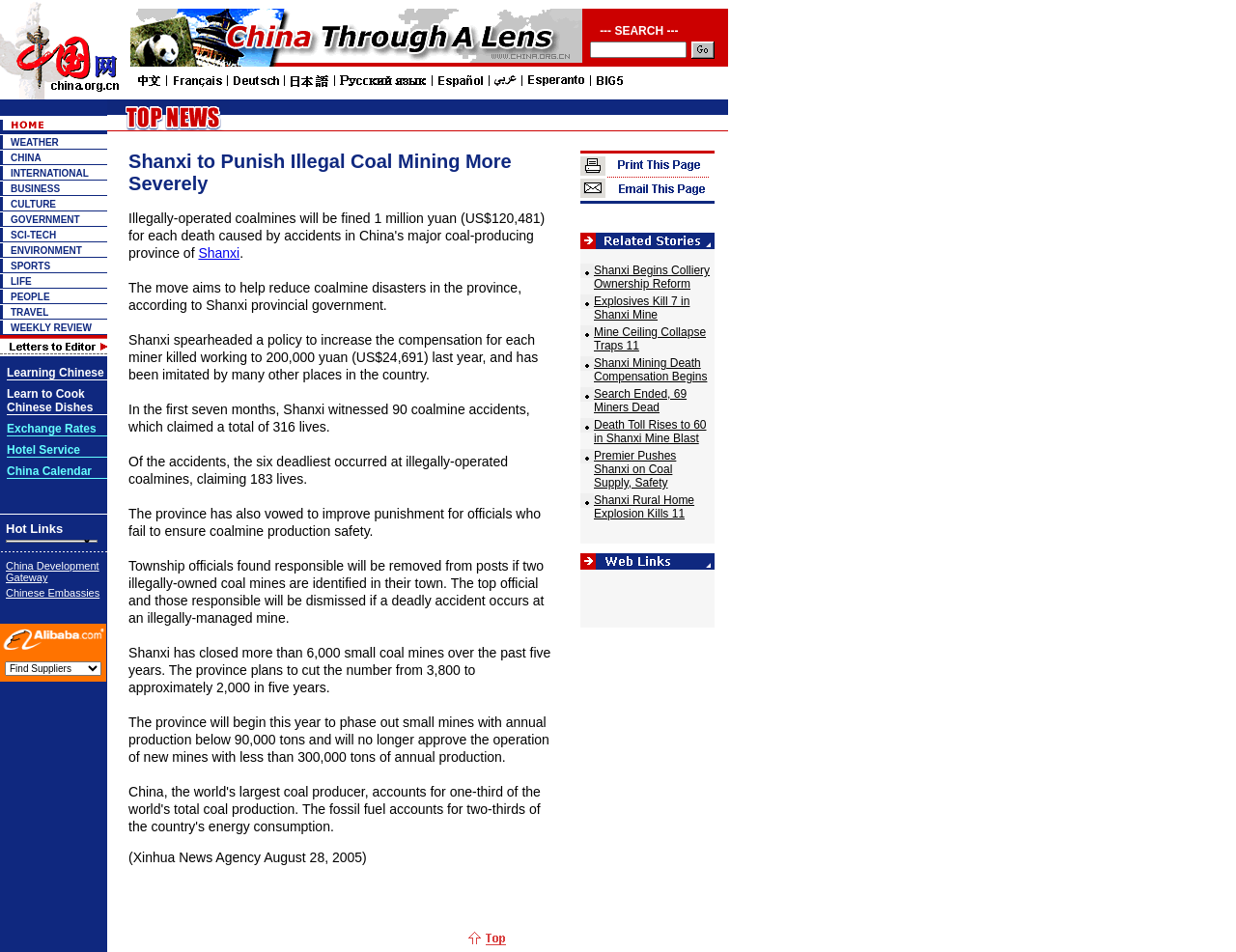Identify the bounding box coordinates of the region I need to click to complete this instruction: "Click on the business link".

[0.009, 0.192, 0.049, 0.203]